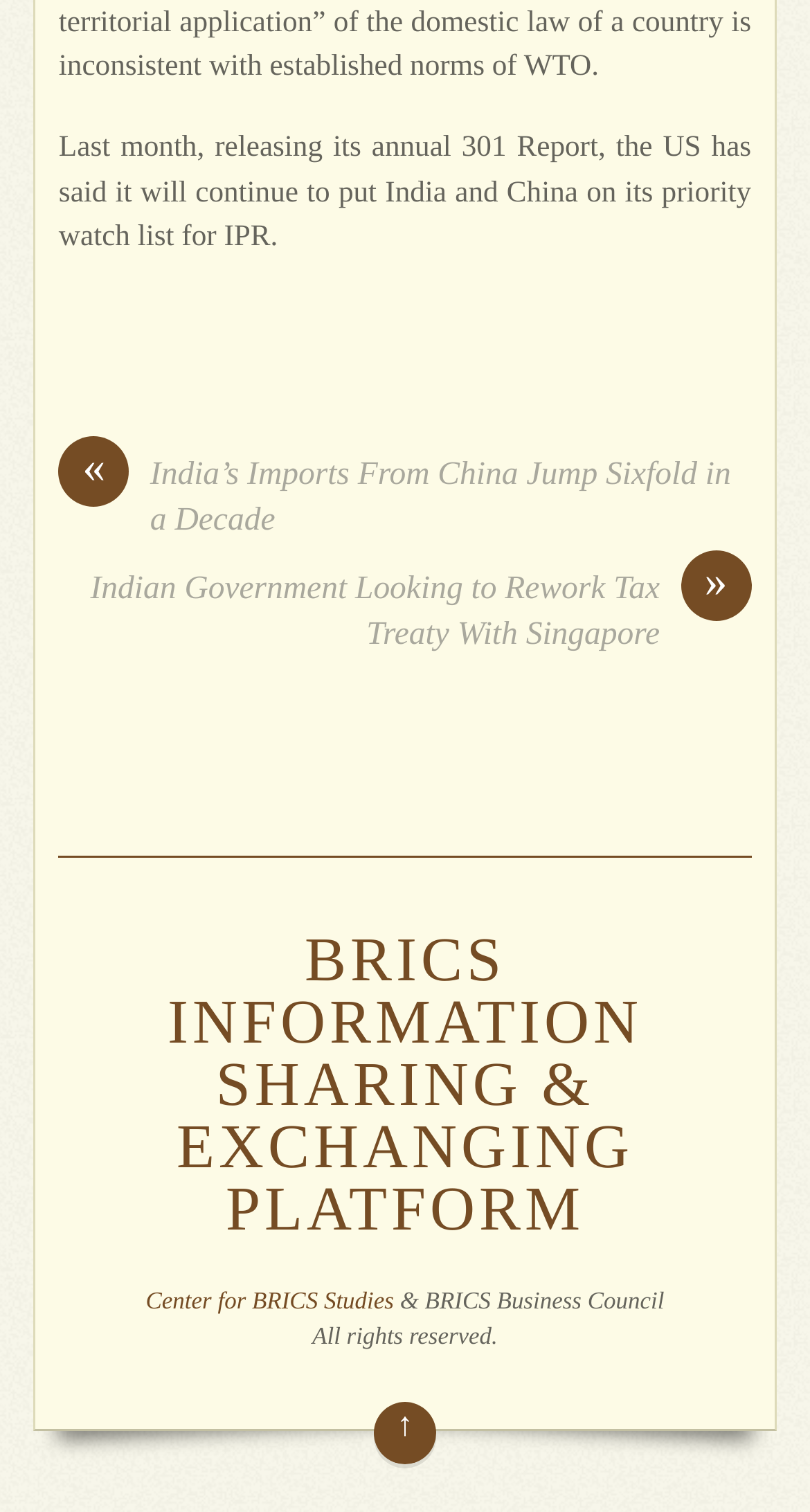Refer to the image and provide an in-depth answer to the question:
What is the topic of the news article?

Based on the StaticText element with the text 'Last month, releasing its annual 301 Report, the US has said it will continue to put India and China on its priority watch list for IPR.', I can infer that the topic of the news article is related to Intellectual Property Rights (IPR).